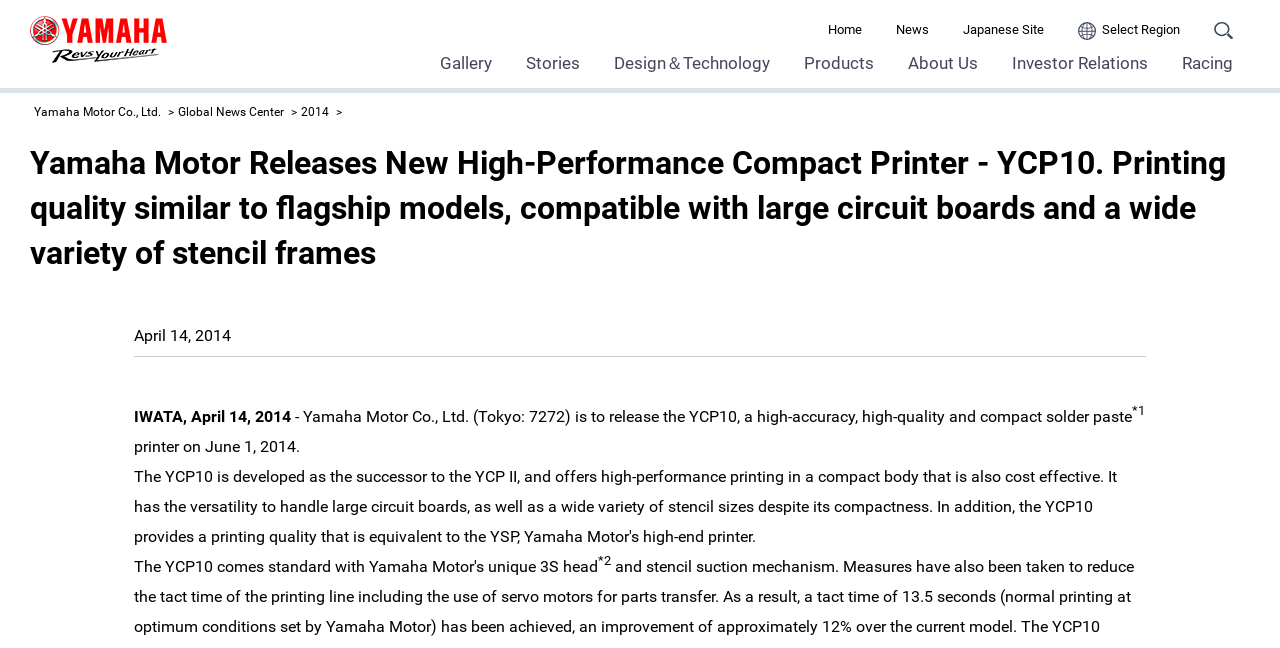Specify the bounding box coordinates of the area to click in order to follow the given instruction: "Search for something."

[0.948, 0.026, 0.963, 0.065]